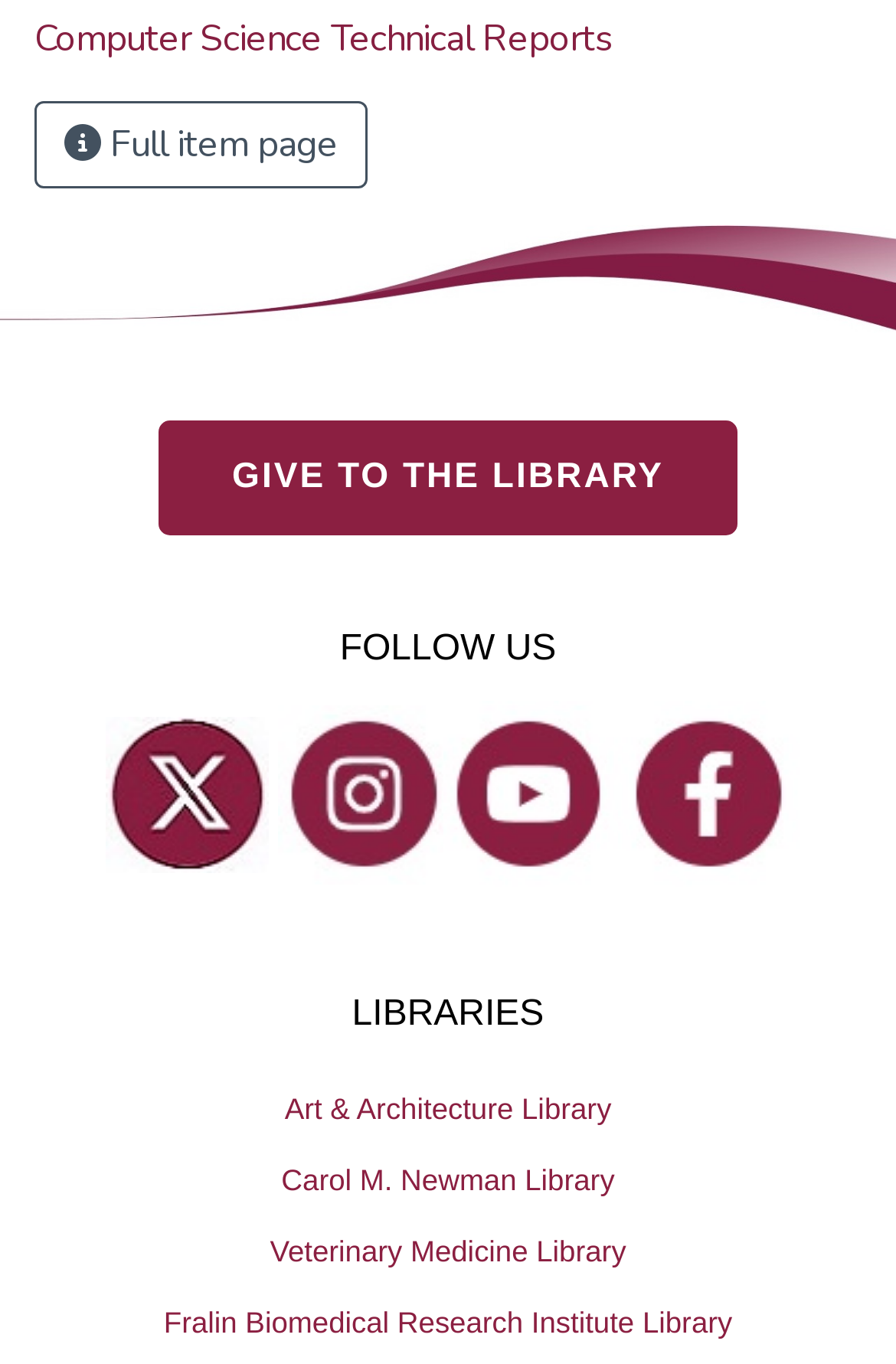Answer the following inquiry with a single word or phrase:
How many social media platforms are listed under 'FOLLOW US'?

4